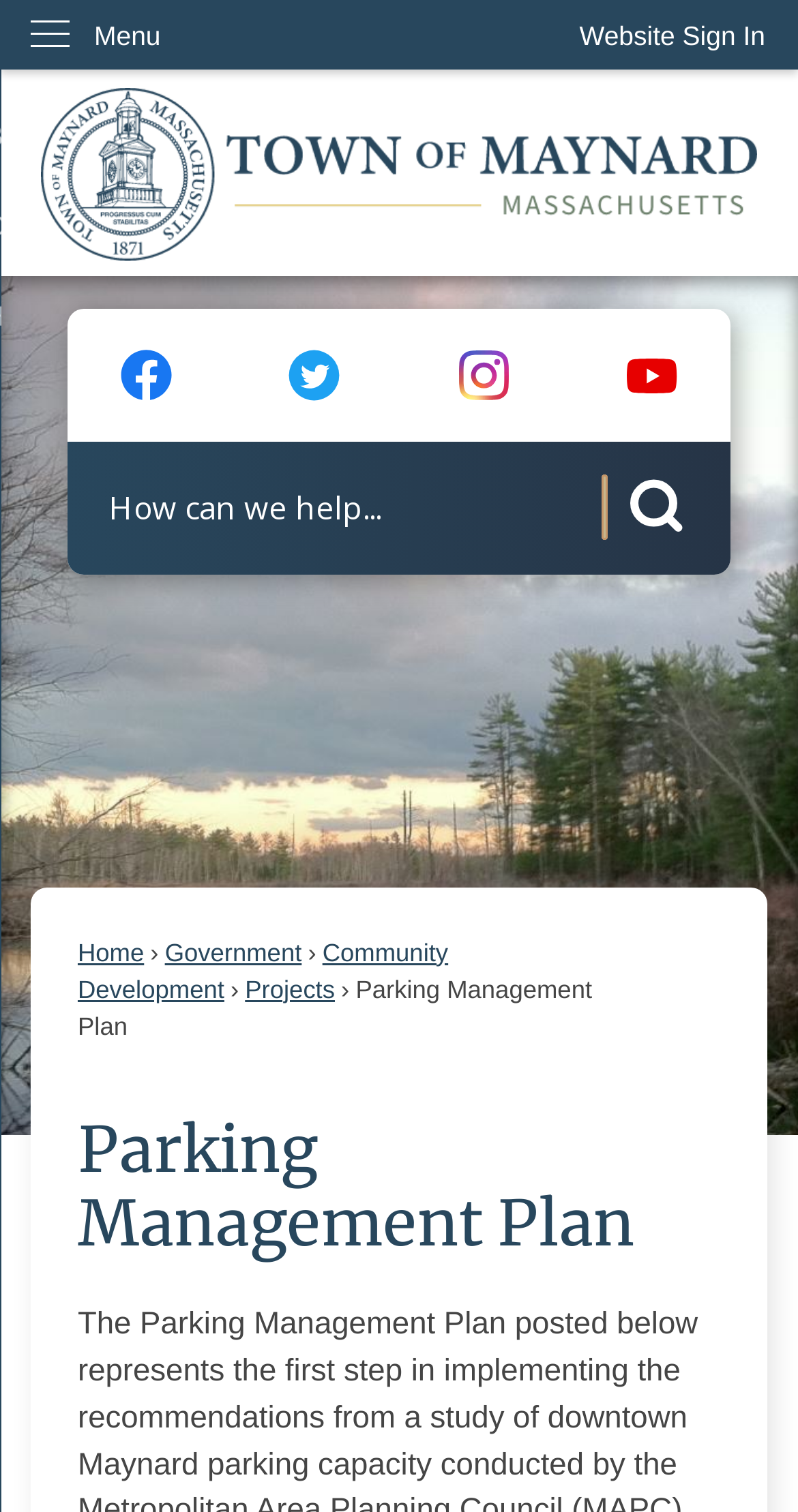Utilize the details in the image to give a detailed response to the question: How many main navigation links are present below the search bar?

There are five main navigation links present below the search bar, which are: Home, Government, Community Development, Projects, and Parking Management Plan. These links are located in a horizontal row below the search bar.